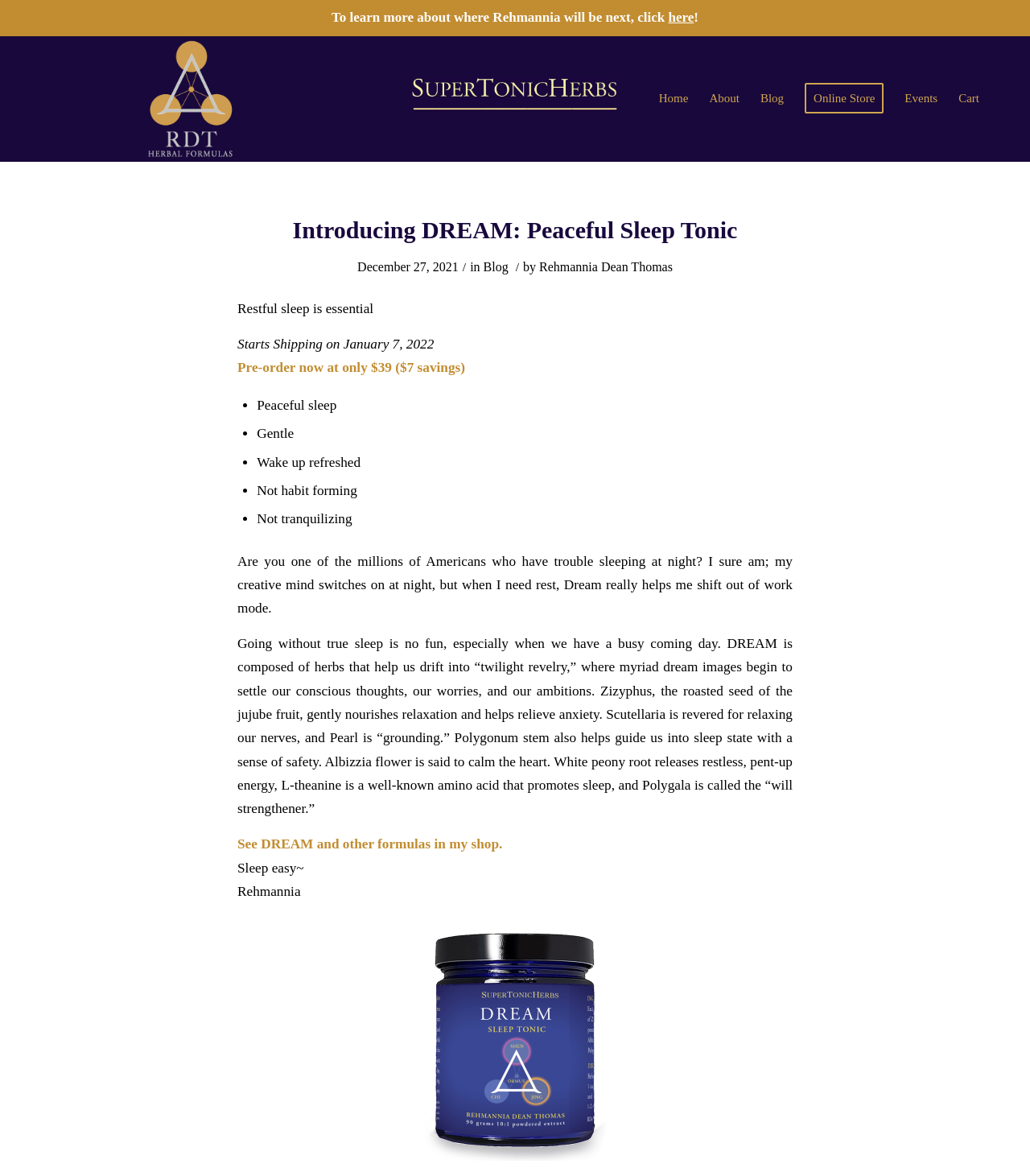Refer to the image and provide an in-depth answer to the question:
What is the name of the herbal formula introduced on this page?

The page introduces a new herbal formula called DREAM, which is a peaceful sleep tonic. This is evident from the heading 'Introducing DREAM: Peaceful Sleep Tonic' and the description of the formula's ingredients and benefits.